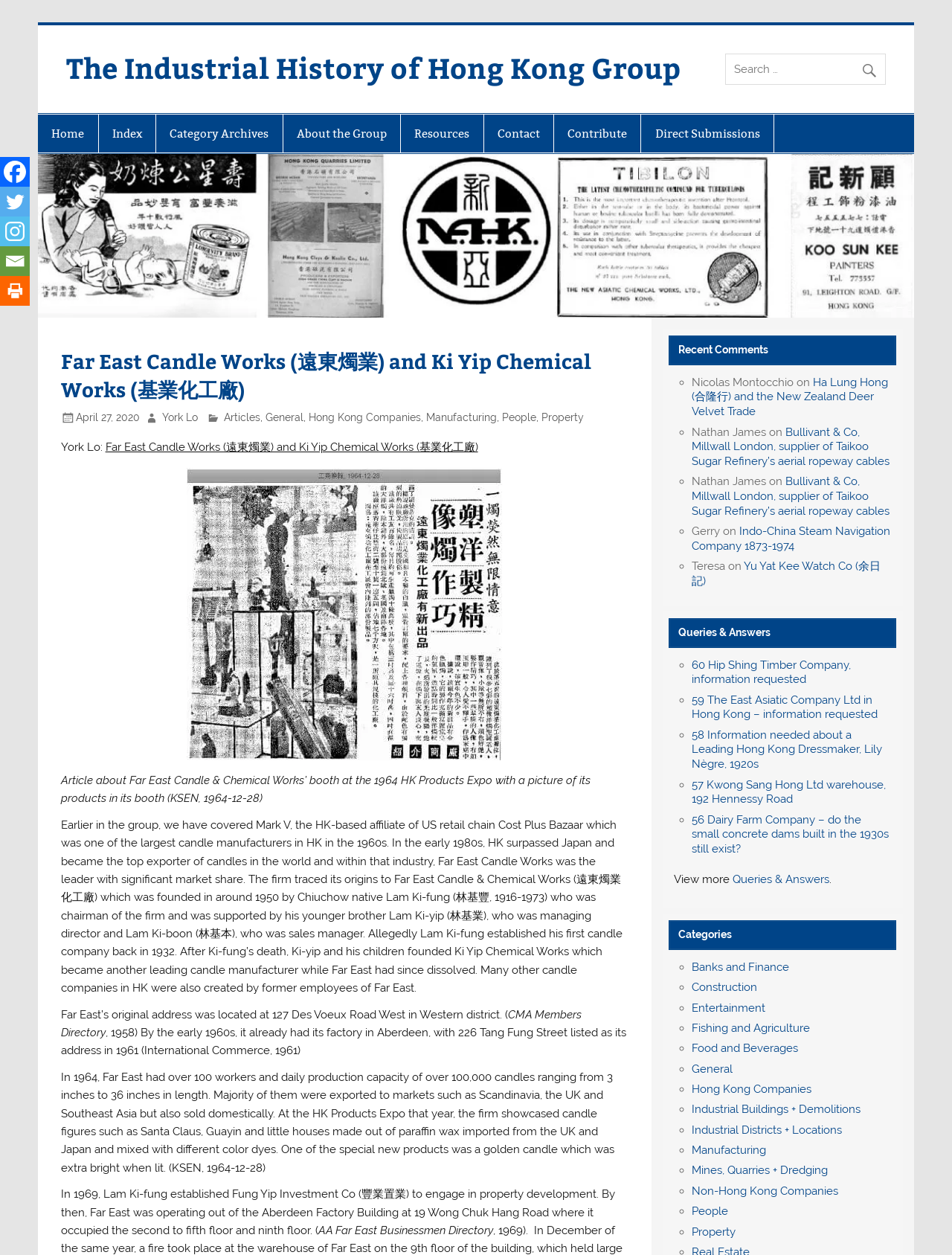Can you find and provide the main heading text of this webpage?

Far East Candle Works (遠東燭業) and Ki Yip Chemical Works (基業化工廠)